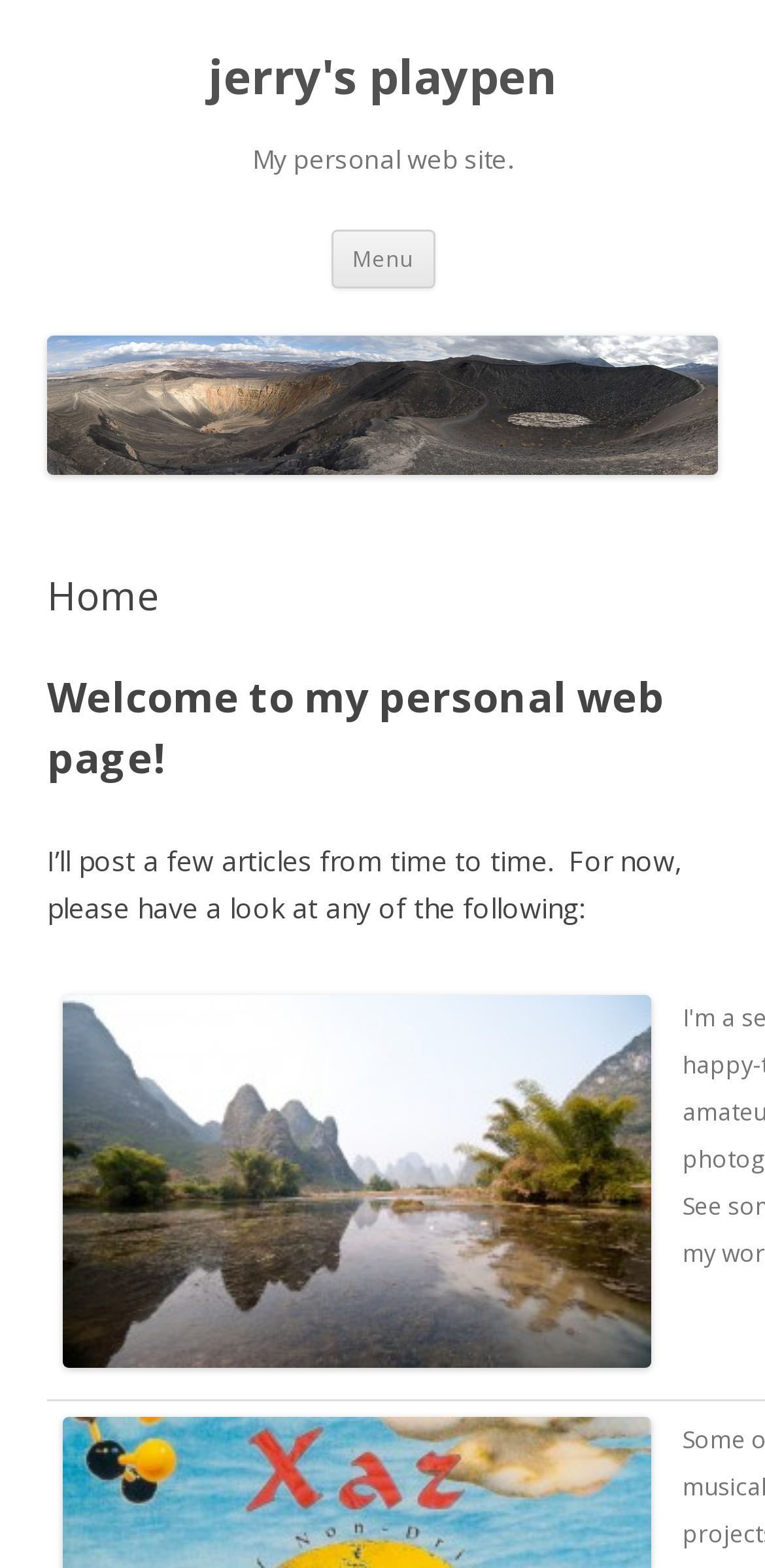Determine the bounding box for the described HTML element: "jerry's playpen". Ensure the coordinates are four float numbers between 0 and 1 in the format [left, top, right, bottom].

[0.272, 0.03, 0.728, 0.069]